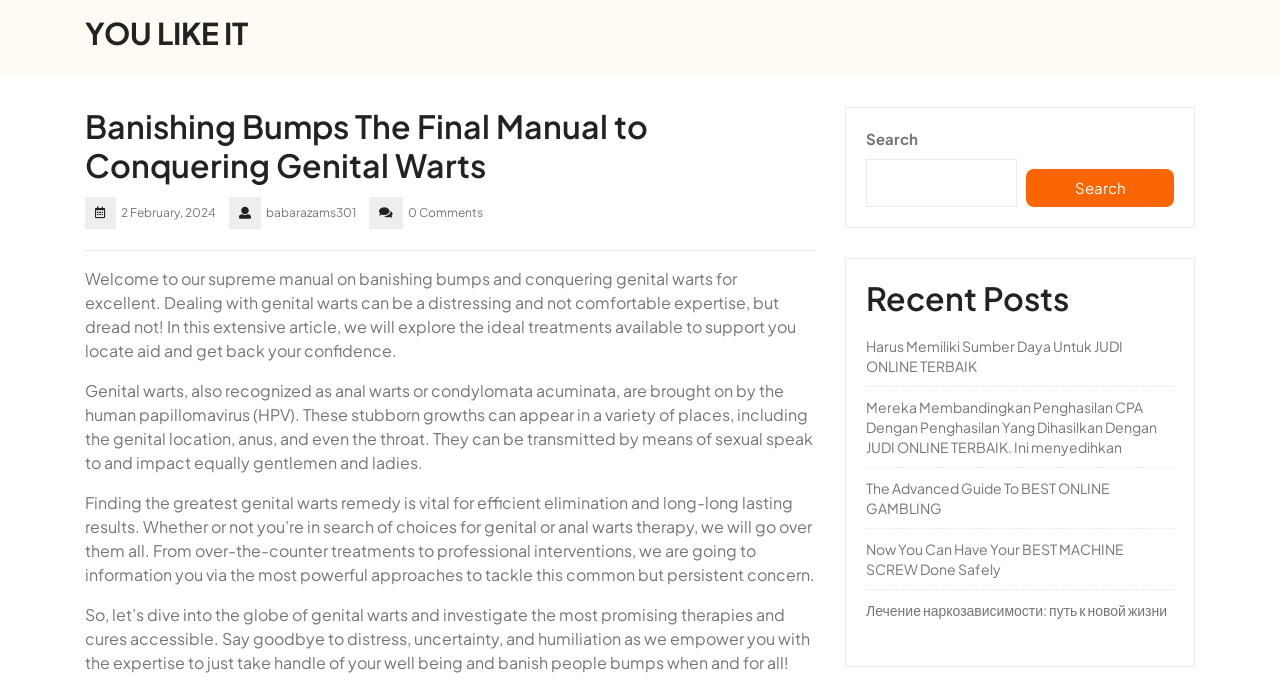Highlight the bounding box coordinates of the element that should be clicked to carry out the following instruction: "Click the 'YOU LIKE IT' link". The coordinates must be given as four float numbers ranging from 0 to 1, i.e., [left, top, right, bottom].

[0.066, 0.02, 0.194, 0.075]